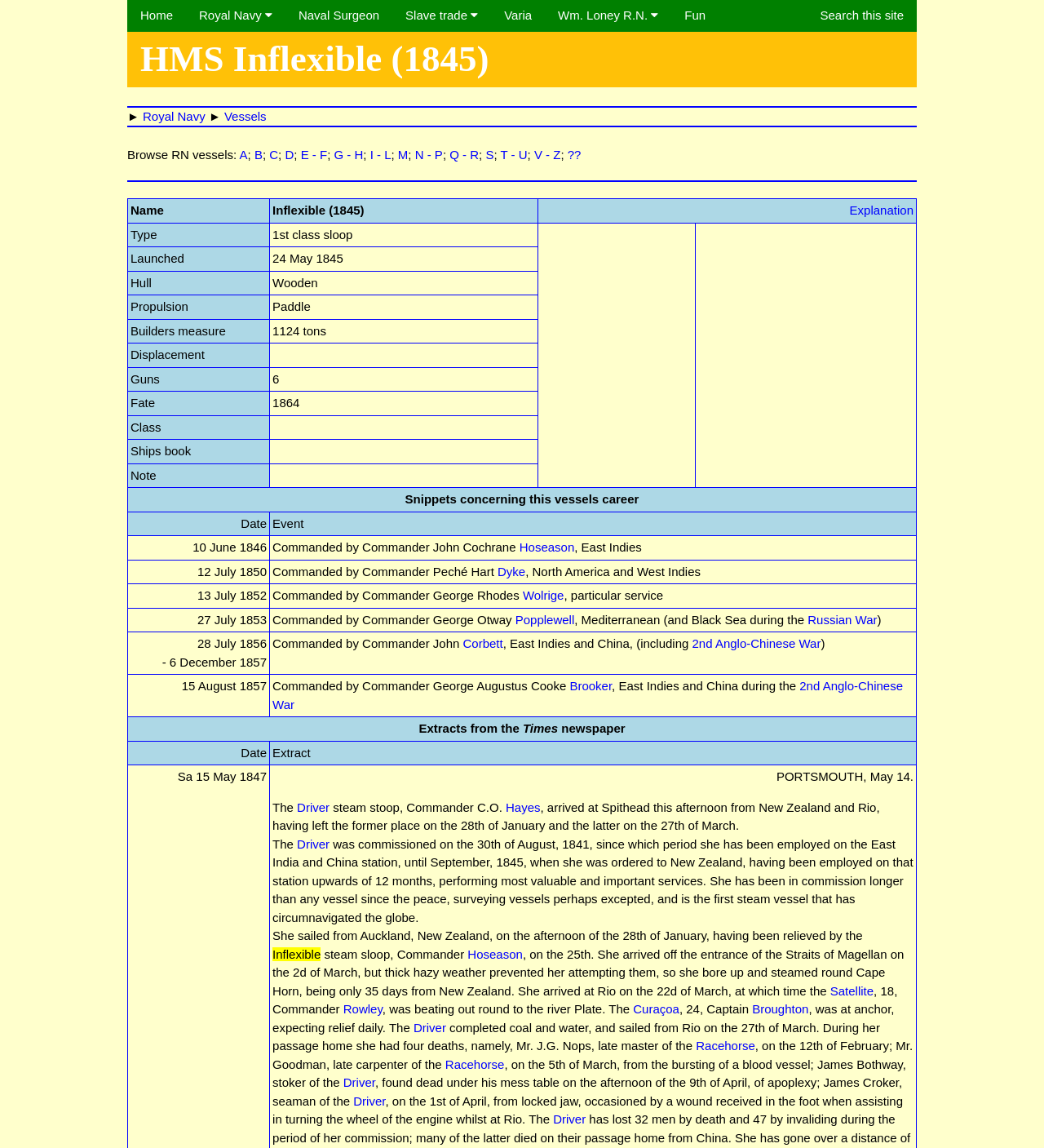Locate and provide the bounding box coordinates for the HTML element that matches this description: "Brooker".

[0.546, 0.591, 0.586, 0.603]